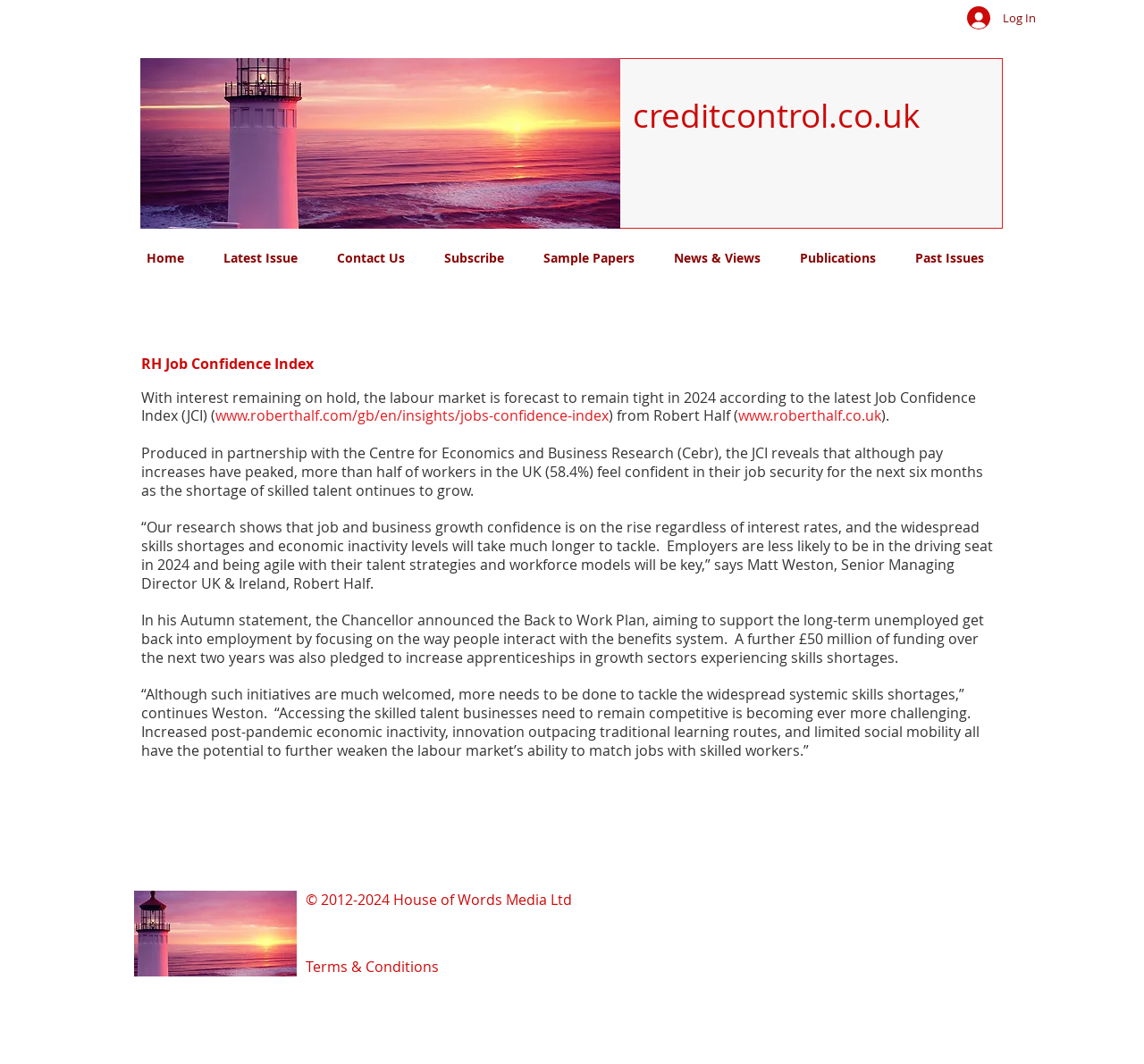Give a comprehensive overview of the webpage, including key elements.

The webpage is about the RH Job Confidence Index, a report on the labor market. At the top right corner, there is a "Log In" button accompanied by a small image. Below this, there is a slideshow gallery with a button to navigate through the slides.

The main content of the page is divided into two sections. On the left side, there is a navigation menu with links to different sections of the website, including "Home", "Latest Issue", "Contact Us", "Subscribe", "Sample Papers", "News & Views", "Publications", and "Past Issues".

On the right side, there is a heading with the title "creditcontrol.co.uk" followed by a series of blank headings. Below this, there is a main article about the RH Job Confidence Index, which discusses the labor market and job security in the UK. The article includes quotes from Matt Weston, Senior Managing Director UK & Ireland, Robert Half, and mentions the Back to Work Plan announced by the Chancellor.

The article also includes links to the Robert Half website and a report on the Job Confidence Index. There are several paragraphs of text discussing the labor market, skills shortages, and economic inactivity.

At the bottom of the page, there is a section with copyright information, an image of a lighthouse, and a link to the Terms & Conditions page. There is also a social media bar with links to various social media platforms.